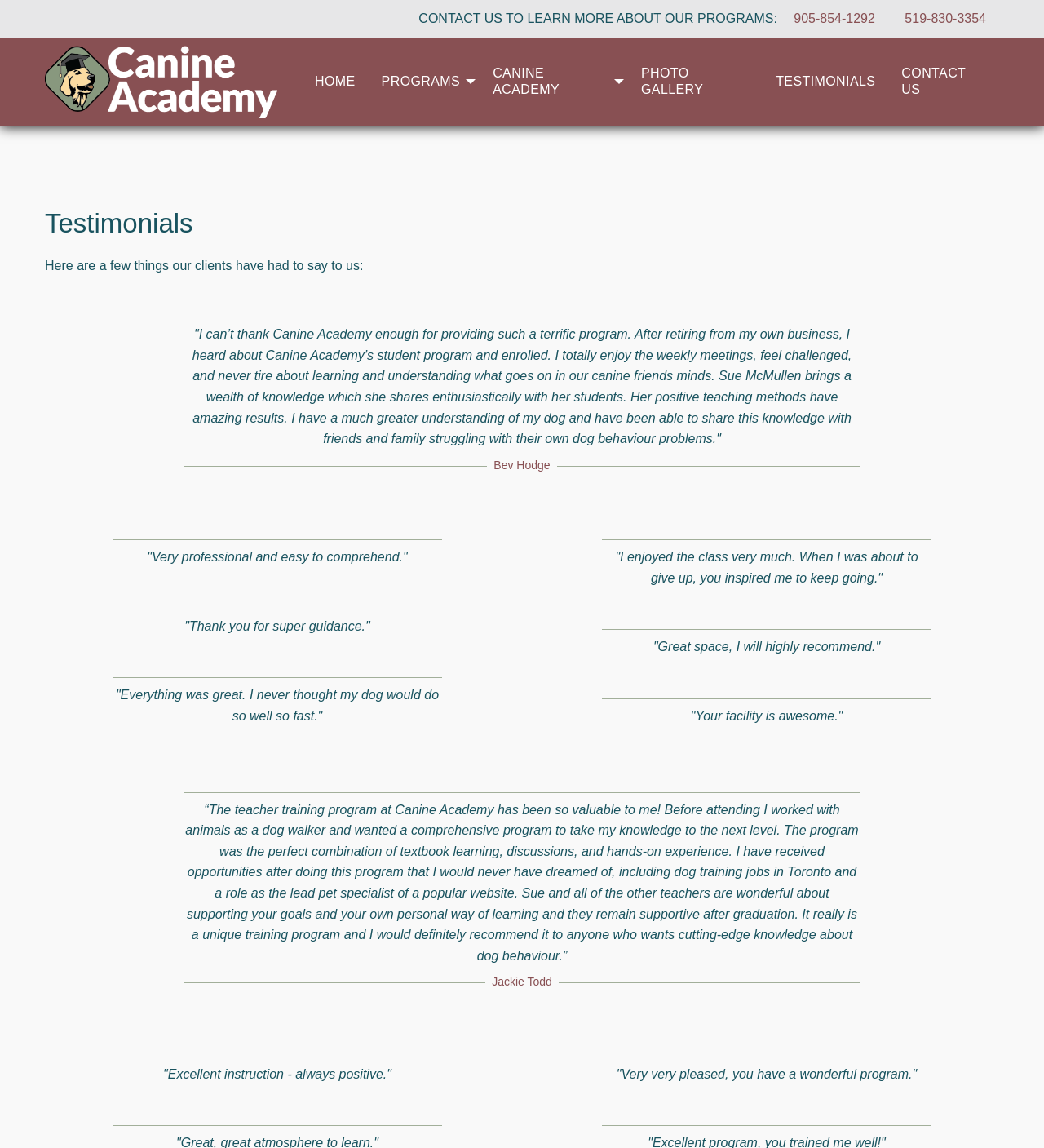Indicate the bounding box coordinates of the element that must be clicked to execute the instruction: "Click the 'School Catalog' link". The coordinates should be given as four float numbers between 0 and 1, i.e., [left, top, right, bottom].

None